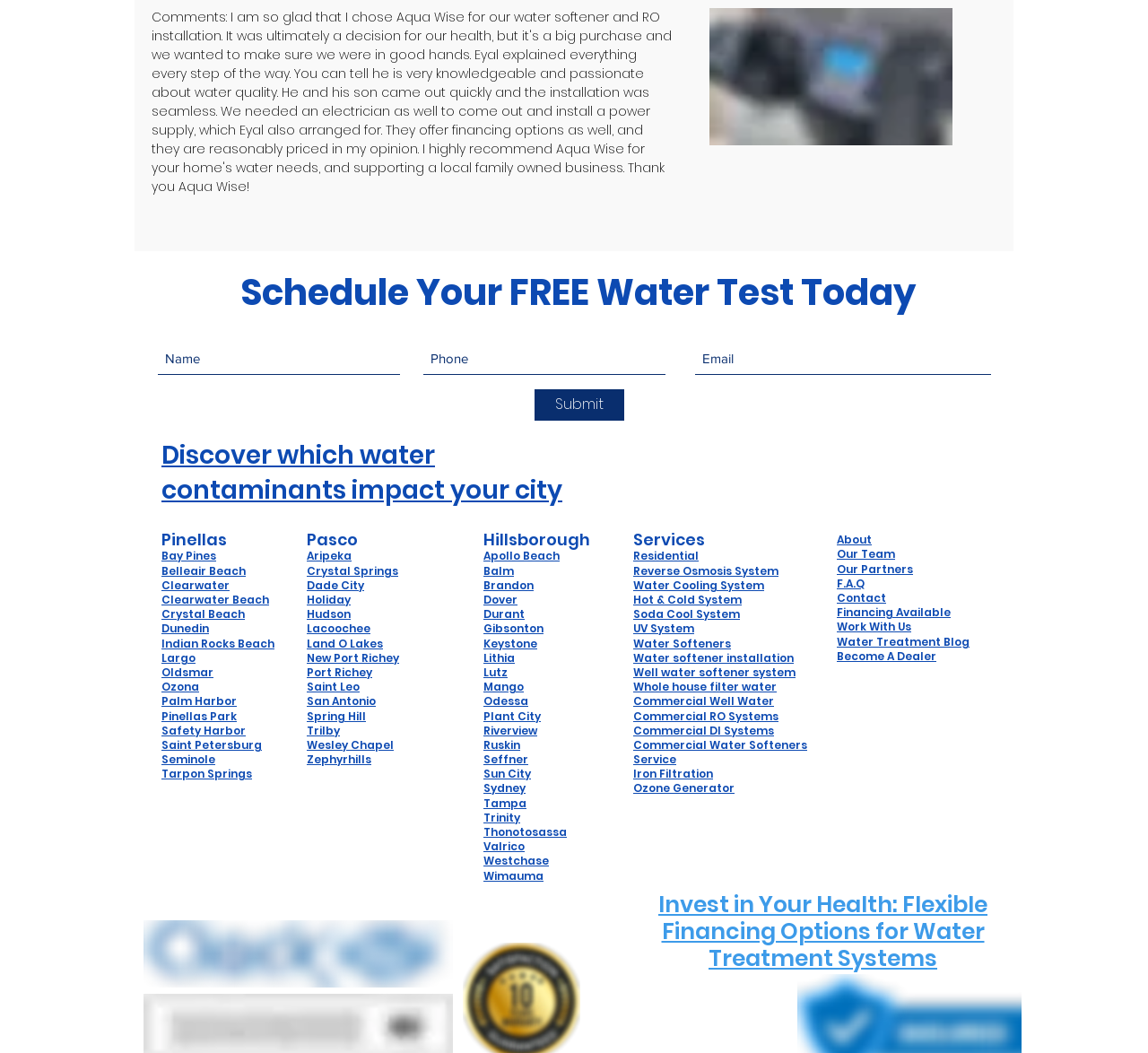Locate the bounding box coordinates of the area to click to fulfill this instruction: "Select Pinellas Bay". The bounding box should be presented as four float numbers between 0 and 1, in the order [left, top, right, bottom].

[0.141, 0.521, 0.188, 0.535]